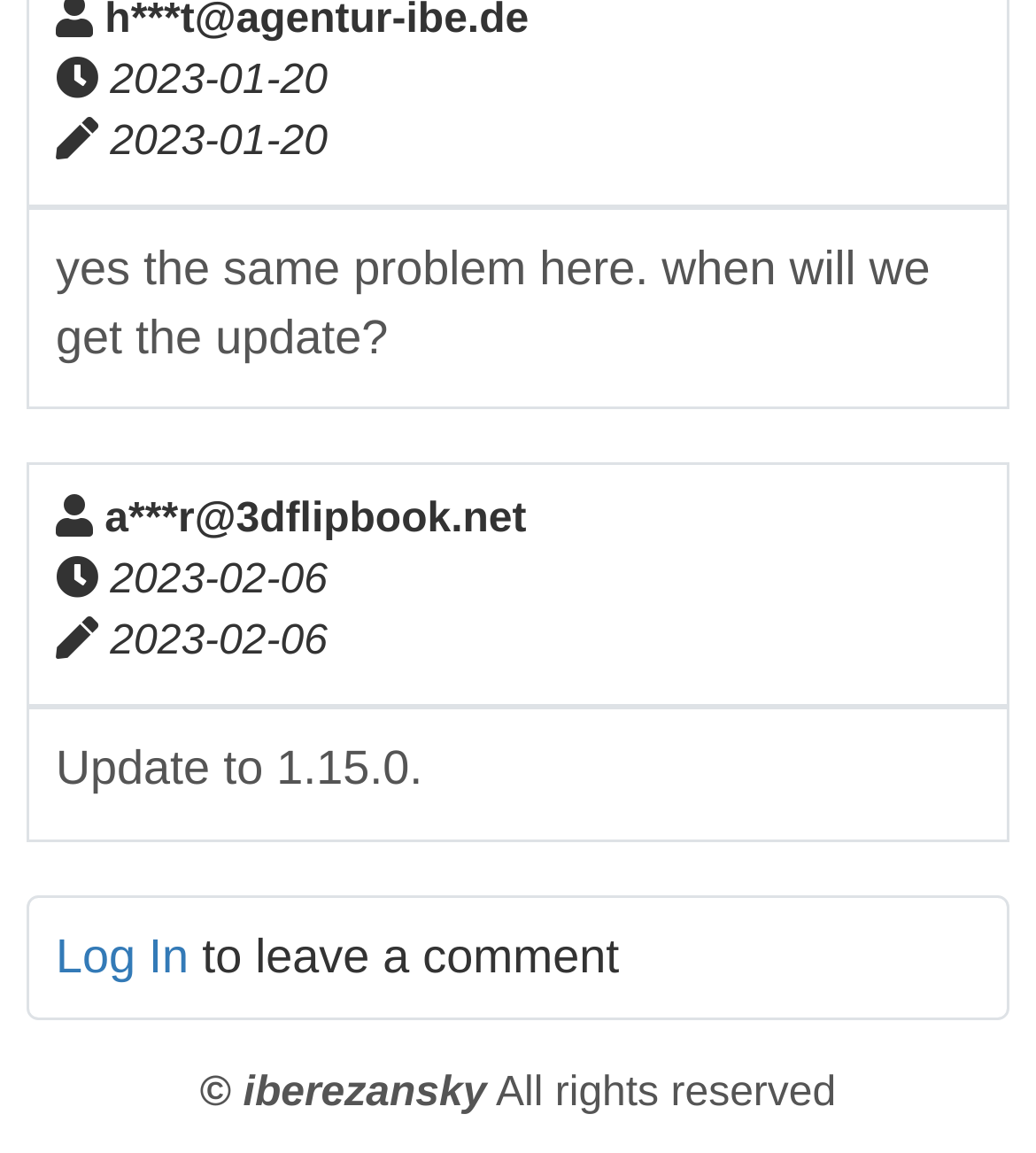Locate the bounding box coordinates of the UI element described by: "Log In". Provide the coordinates as four float numbers between 0 and 1, formatted as [left, top, right, bottom].

[0.054, 0.806, 0.182, 0.852]